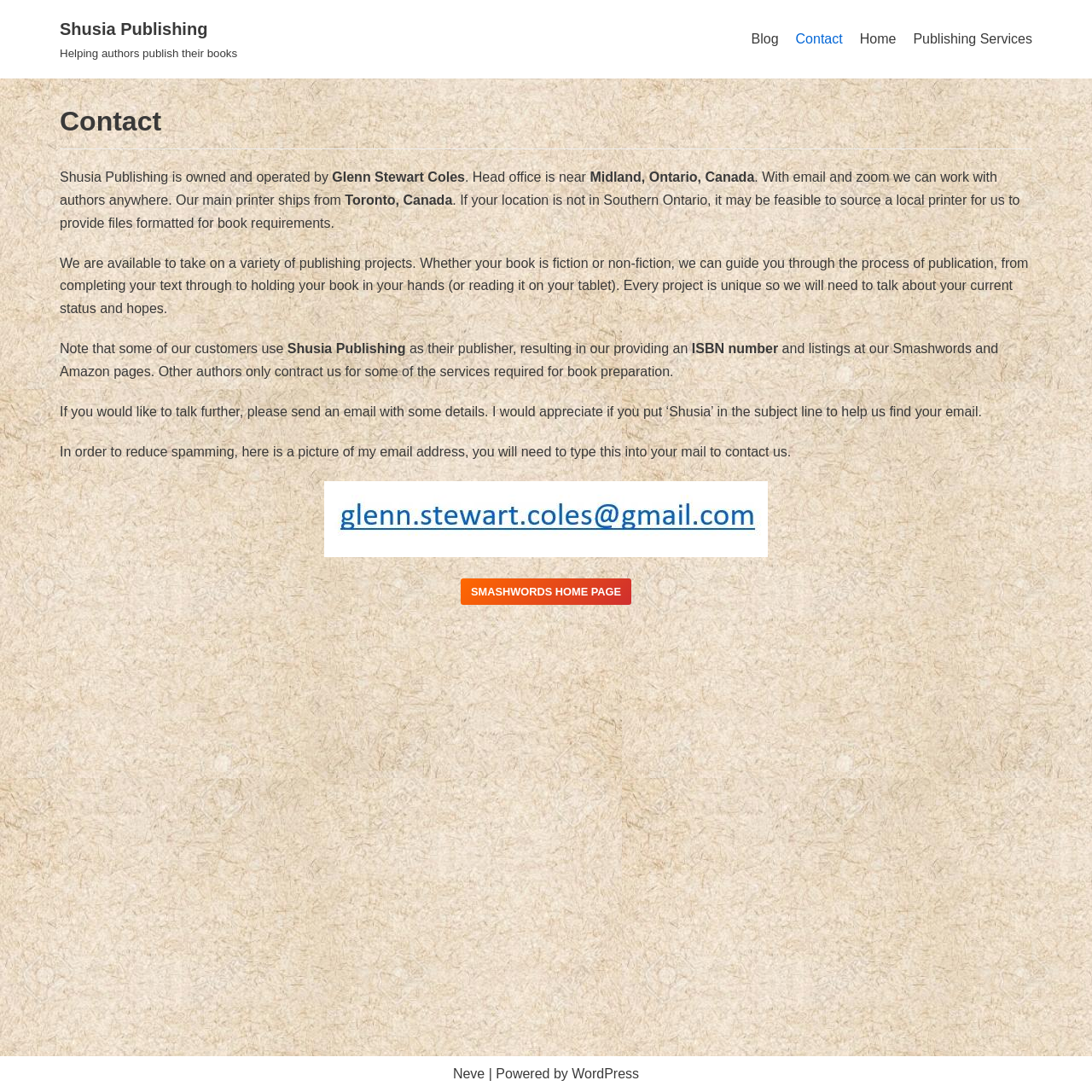Provide the bounding box coordinates of the HTML element this sentence describes: "WordPress". The bounding box coordinates consist of four float numbers between 0 and 1, i.e., [left, top, right, bottom].

[0.524, 0.977, 0.585, 0.99]